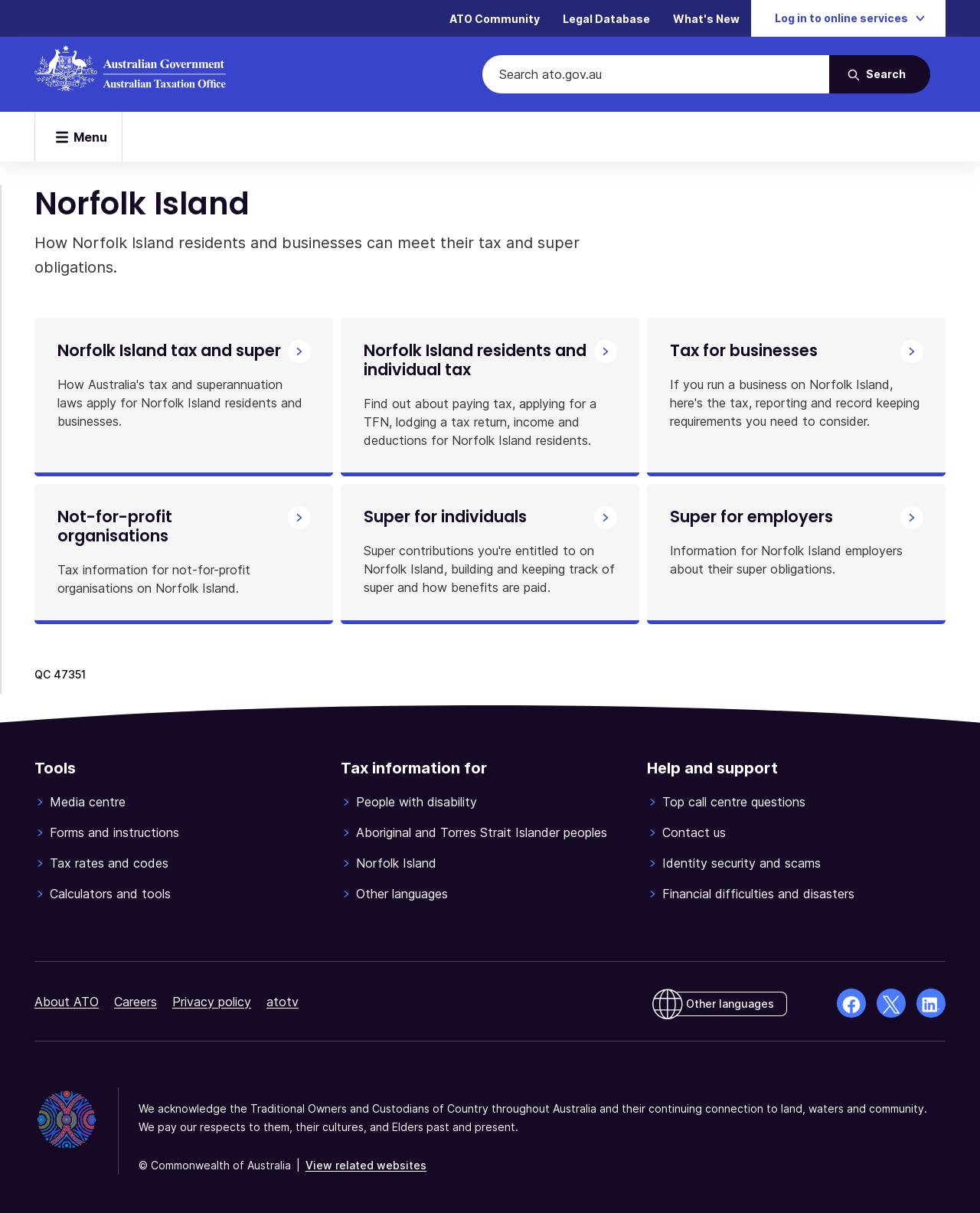What is the role of employers on Norfolk Island regarding super?
Kindly offer a detailed explanation using the data available in the image.

The webpage indicates that employers on Norfolk Island have super obligations, which they need to meet, as stated in the section 'Super for employers'.